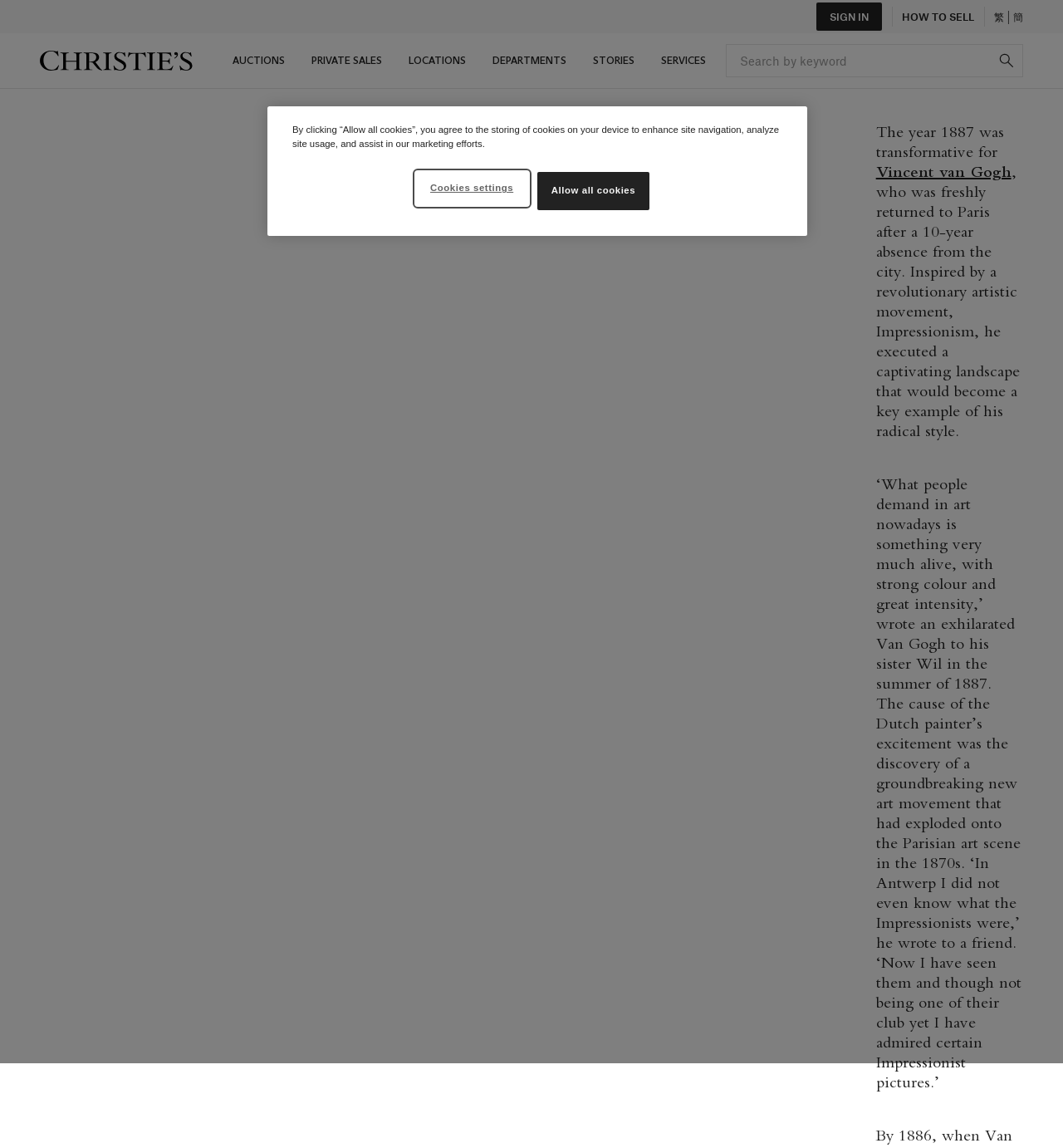Identify the bounding box coordinates of the specific part of the webpage to click to complete this instruction: "Go to auctions".

[0.218, 0.035, 0.268, 0.071]